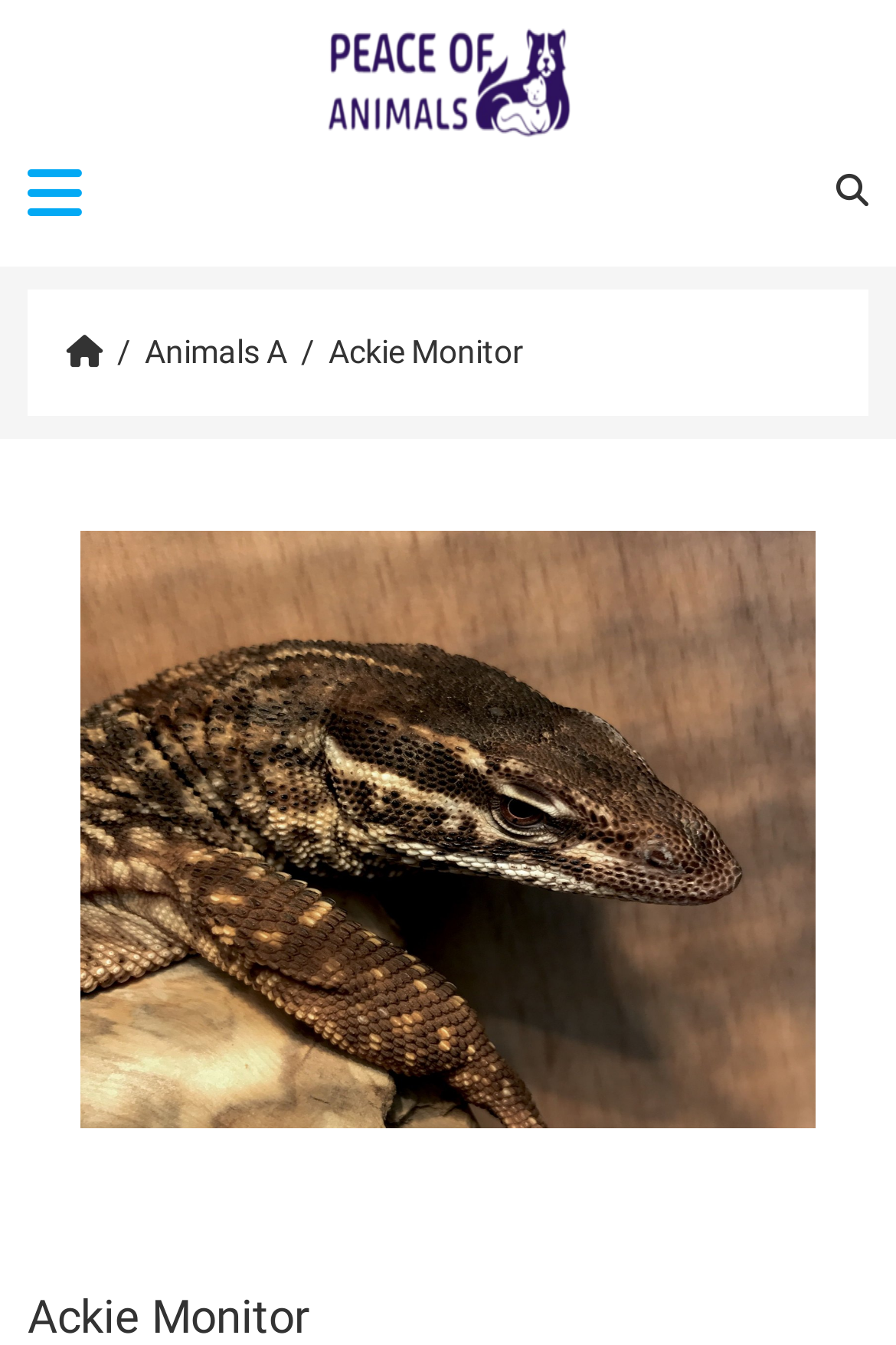What is the symbol next to the 'Animals A' link?
Kindly offer a comprehensive and detailed response to the question.

I found the symbol by looking at the link element with the text '' which is located next to the 'Animals A' link, and it appears to be a font icon.